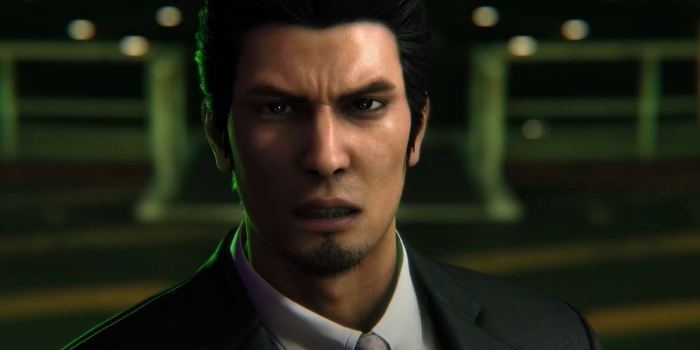Give a succinct answer to this question in a single word or phrase: 
What is the mood of the man in the image?

Serious